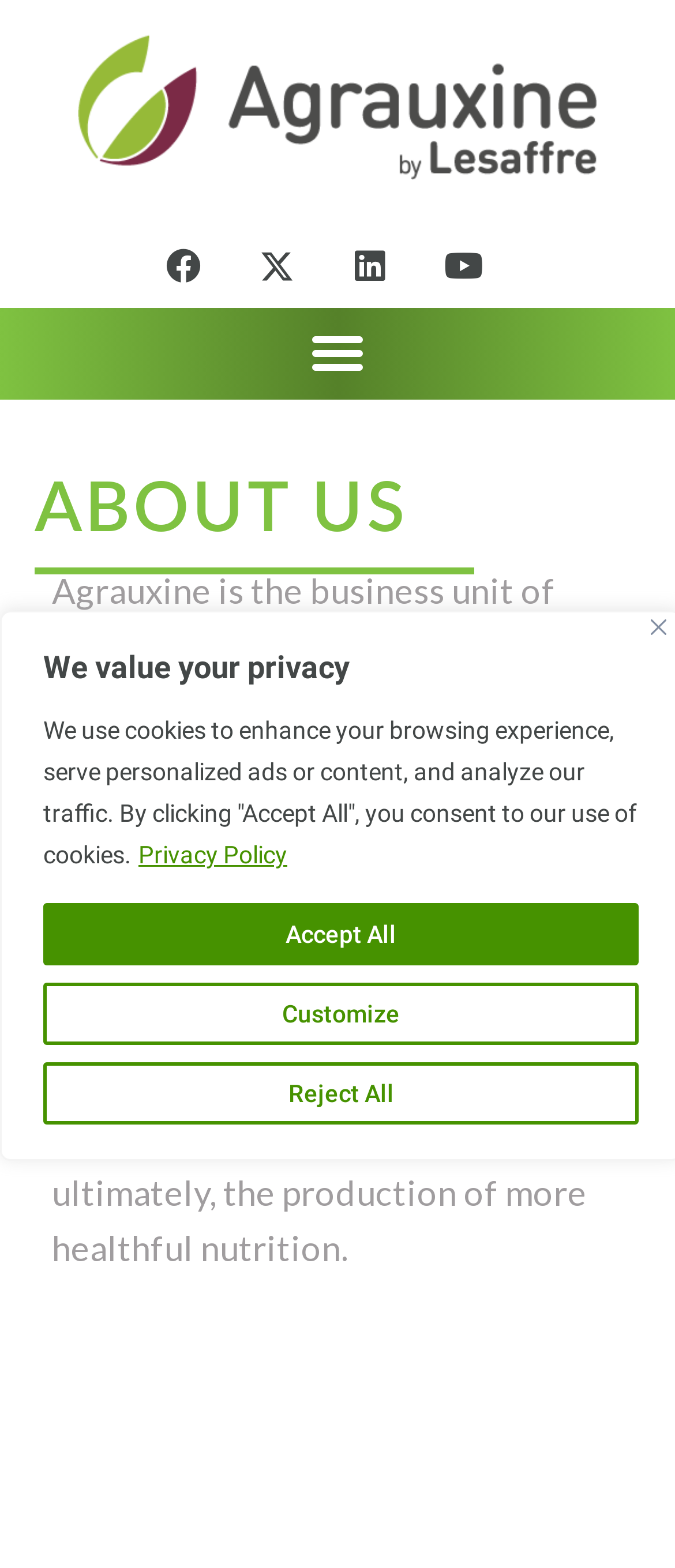Generate a comprehensive description of the contents of the webpage.

The webpage is about Agrauxine, a business unit of Lesaffre dedicated to BioSolutions for vegetal productions. At the top right corner, there is a "Close" button accompanied by an image of the same name. Below this, a notification bar spans across the page, informing users about the use of cookies and providing links to the "Privacy Policy" and options to "Customize", "Reject All", or "Accept All" cookies.

Above the main content, there is a horizontal menu bar with links to Facebook, an unknown social media platform, Linkedin, and Youtube, each accompanied by an icon. A "Menu Toggle" button is located at the right end of this bar.

The main content is divided into two sections. The first section is headed by "ABOUT US" in a large font. Below this heading, there is a paragraph describing Agrauxine's business, stating that they develop, manufacture, and commercialize BioSolutions based on microorganisms and derivatives. The second section continues with another paragraph, outlining the company's ambition to contribute to sustainable and performing agriculture, ultimately leading to the production of more healthful nutrition.

At the very top of the page, there is a thin horizontal link that spans almost the entire width of the page, but its purpose is unclear.